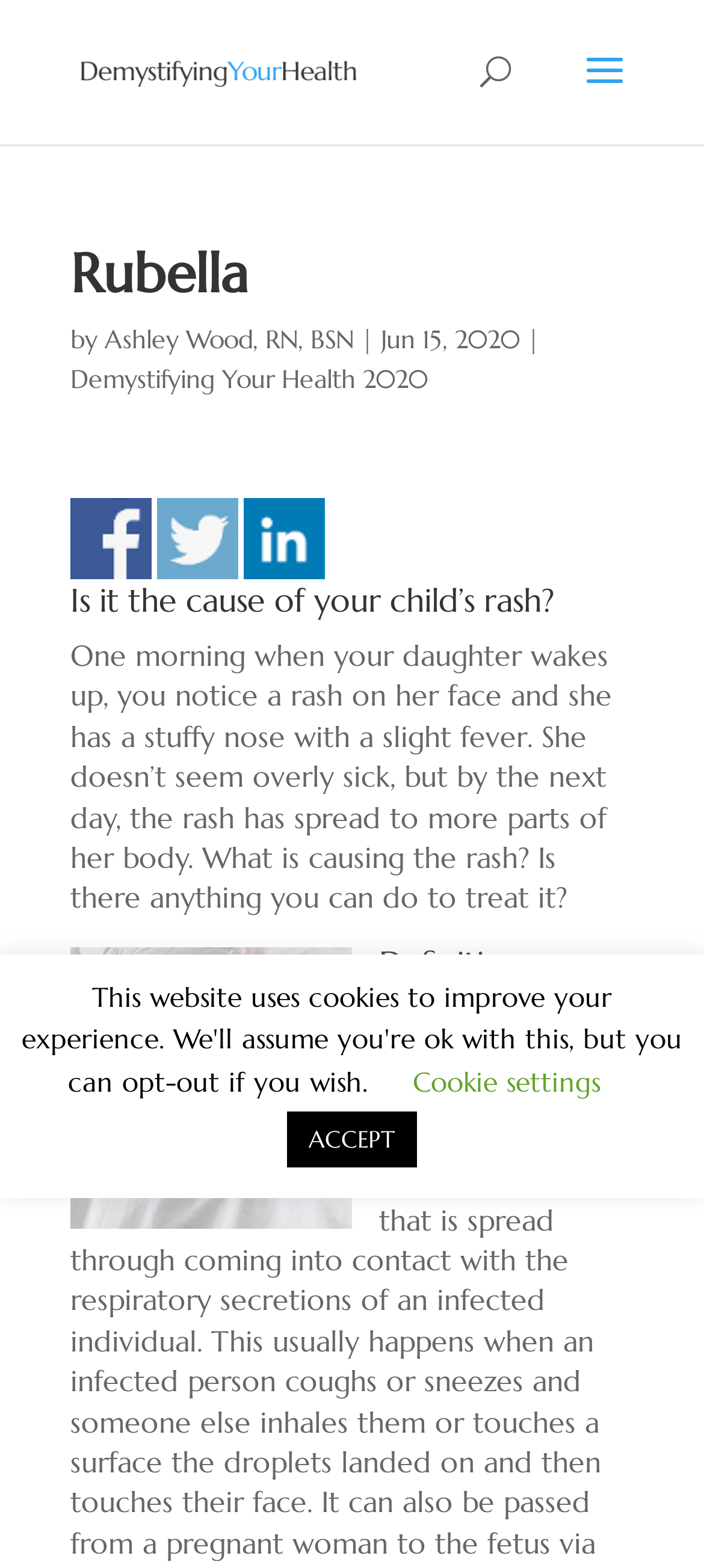Create a detailed narrative of the webpage’s visual and textual elements.

The webpage is about Rubella, a health-related topic. At the top, there is a logo with the text "Demystifying Your Health" which is also a link. Below the logo, there is a search bar that spans almost the entire width of the page. 

The main content of the page is divided into sections. The first section has a heading "Rubella" followed by the author's name "Ashley Wood, RN, BSN" and the date "Jun 15, 2020". There is also a link to "Demystifying Your Health 2020" and three social media sharing links to Facebook, Twitter, and Linkedin.

The next section has a heading "Is it the cause of your child’s rash?" followed by a paragraph of text that describes a scenario where a child wakes up with a rash and asks what could be the cause and treatment. 

Below this section, there is another heading "Rubella Definition" accompanied by an image related to Rubella. 

At the bottom of the page, there are two buttons: "Cookie settings" and "ACCEPT".